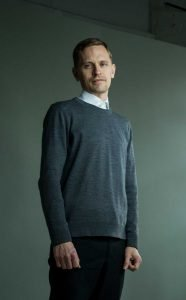Please examine the image and answer the question with a detailed explanation:
Where is Poiat based?

The caption explicitly states that Poiat is a Helsinki-based interior architecture studio, which indicates the location of the company.